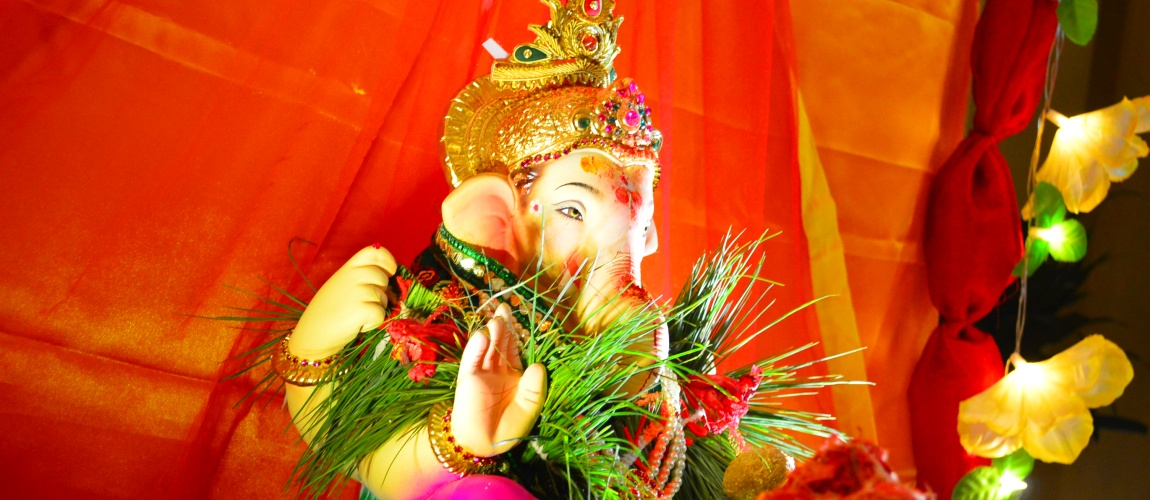Provide a comprehensive description of the image.

A vibrant depiction of Lord Ganesha, the beloved Hindu deity known as Ganpati or Vinayaka, showcases his exalted form adorned with a majestic golden crown and intricate jewelry. He is beautifully decorated with fresh foliage and colorful floral offerings, symbolizing life and prosperity. The background features rich, warm shades of orange drapery, enhancing the divine ambiance of the scene. Ganesha is traditionally revered as the remover of obstacles and a patron of intellect and arts. This image captures the essence of devotion, celebrating his significance at the start of rituals and ceremonies, particularly during Ganesh Chaturthi, a festival honoring his birth. Enveloping the image are soft, glowing lights that contribute to the festive atmosphere, creating a serene and joyful representation of the deity.